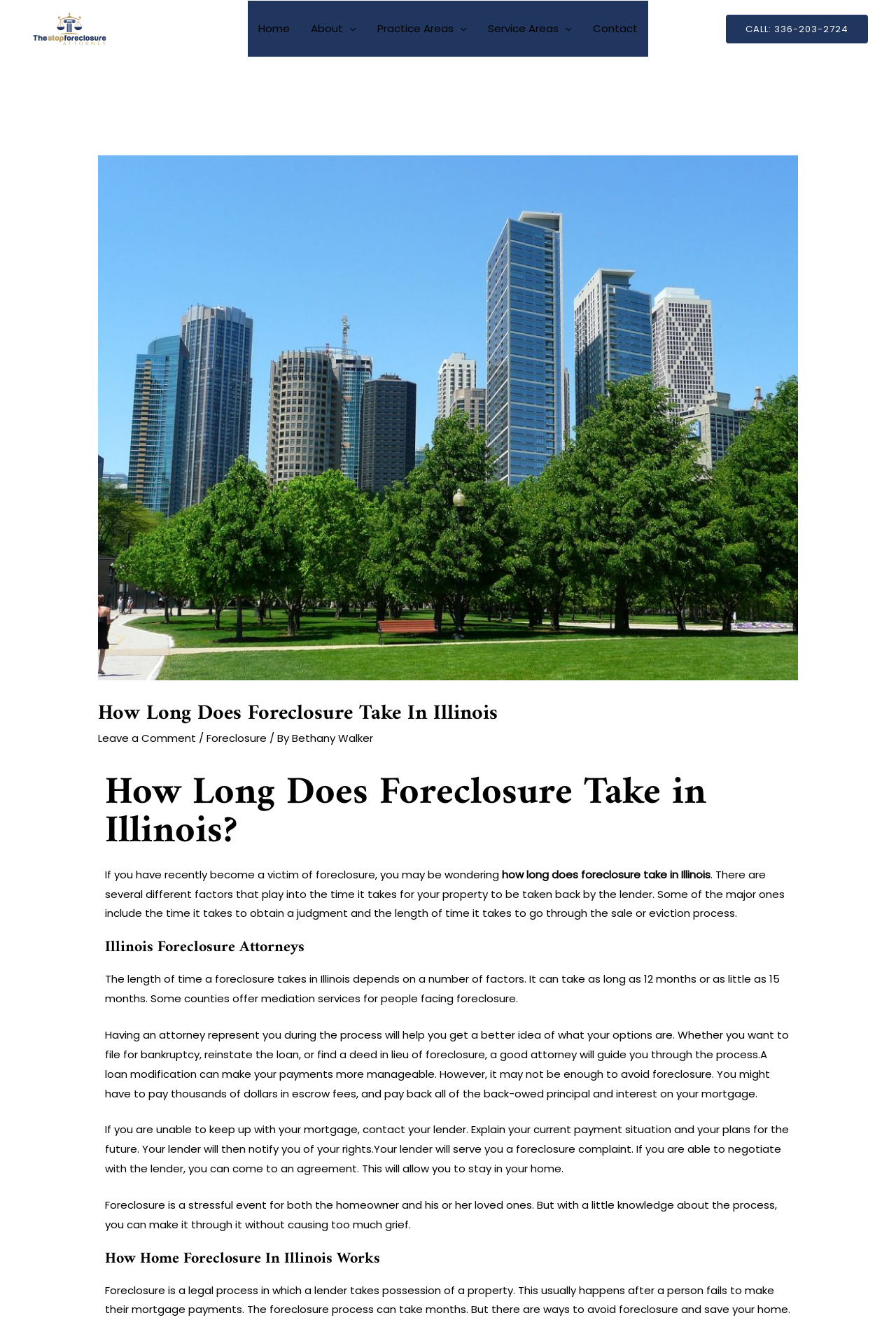How long can the foreclosure process take in Illinois?
Utilize the information in the image to give a detailed answer to the question.

I found this information by reading the static text element that says 'The length of time a foreclosure takes in Illinois depends on a number of factors. It can take as long as 12 months or as little as 15 months.' which is located in the middle of the webpage.